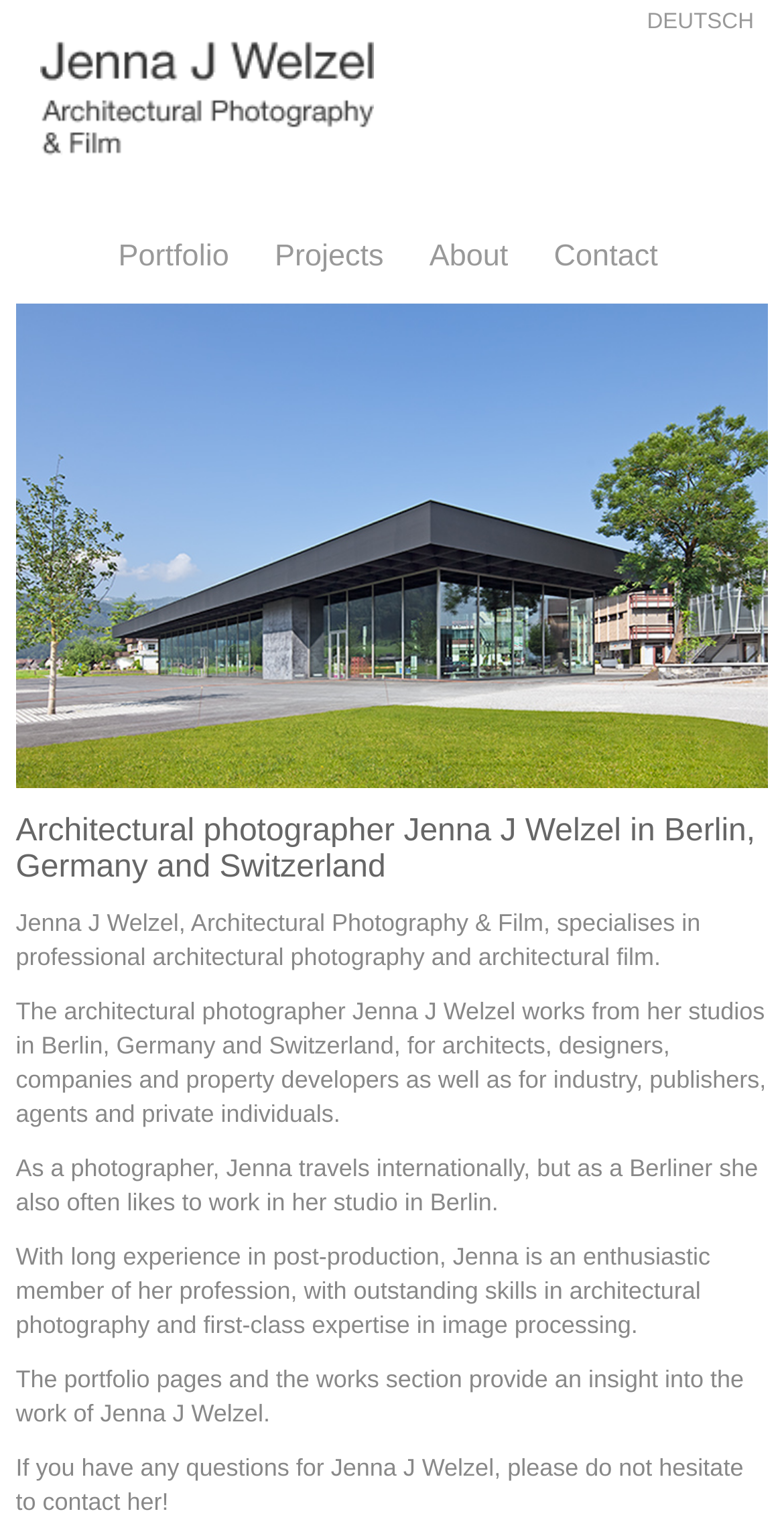What can be found in the portfolio pages?
Refer to the image and provide a one-word or short phrase answer.

An insight into the work of Jenna J Welzel